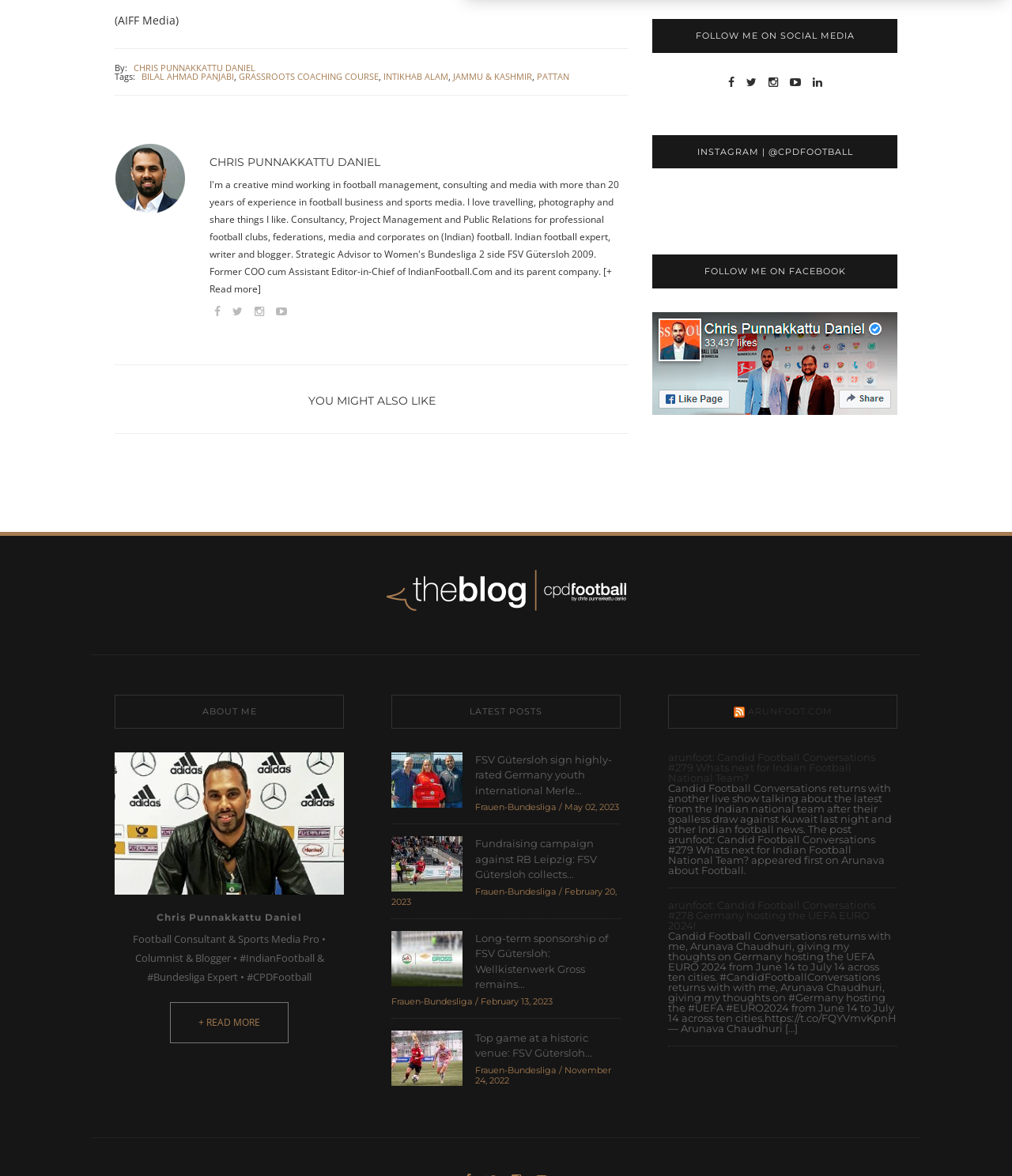Highlight the bounding box coordinates of the element that should be clicked to carry out the following instruction: "Read more about Chris Punnakkattu Daniel". The coordinates must be given as four float numbers ranging from 0 to 1, i.e., [left, top, right, bottom].

[0.207, 0.225, 0.605, 0.251]